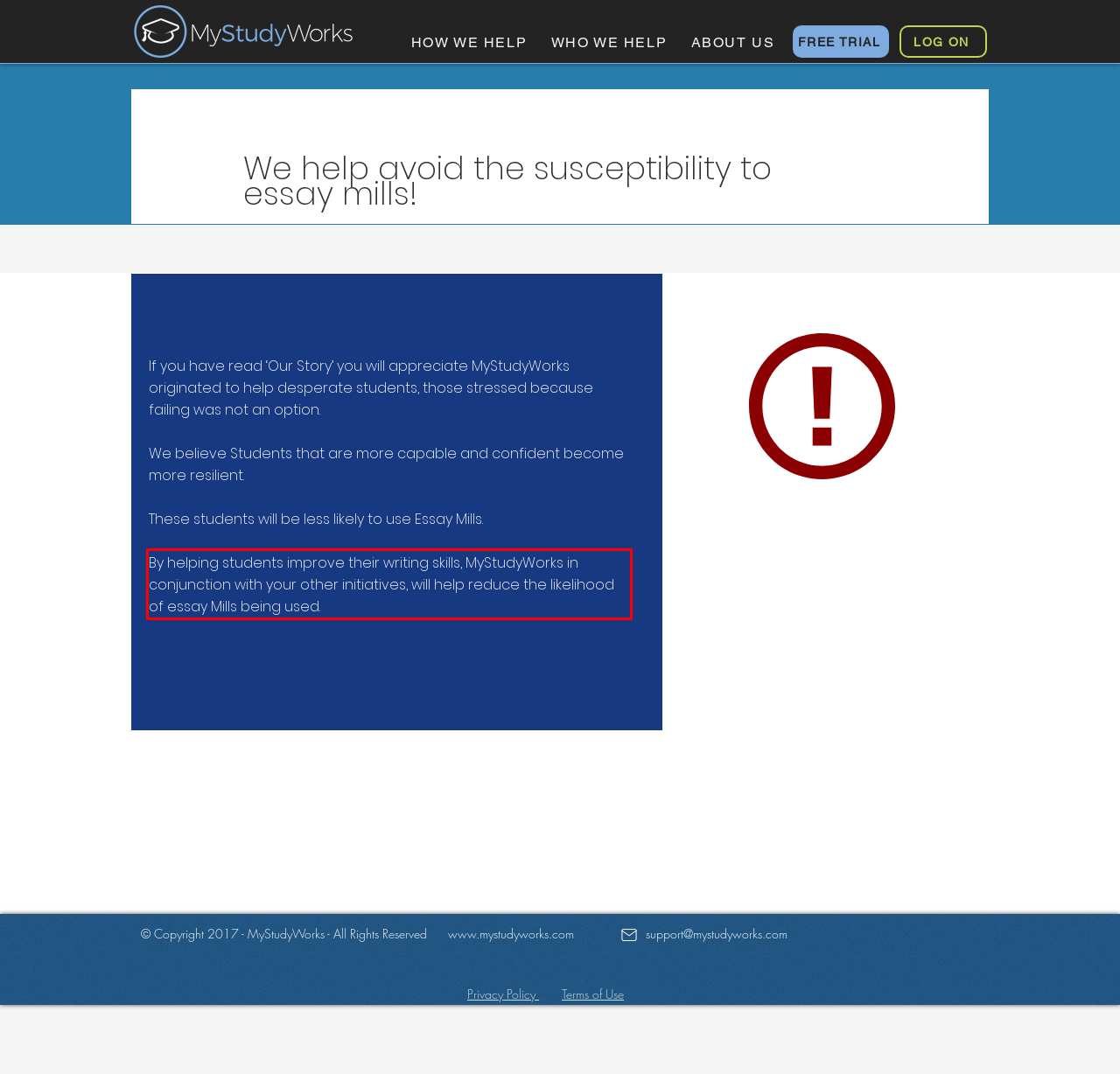Using the webpage screenshot, recognize and capture the text within the red bounding box.

By helping students improve their writing skills, MyStudyWorks in conjunction with your other initiatives, will help reduce the likelihood of essay Mills being used.